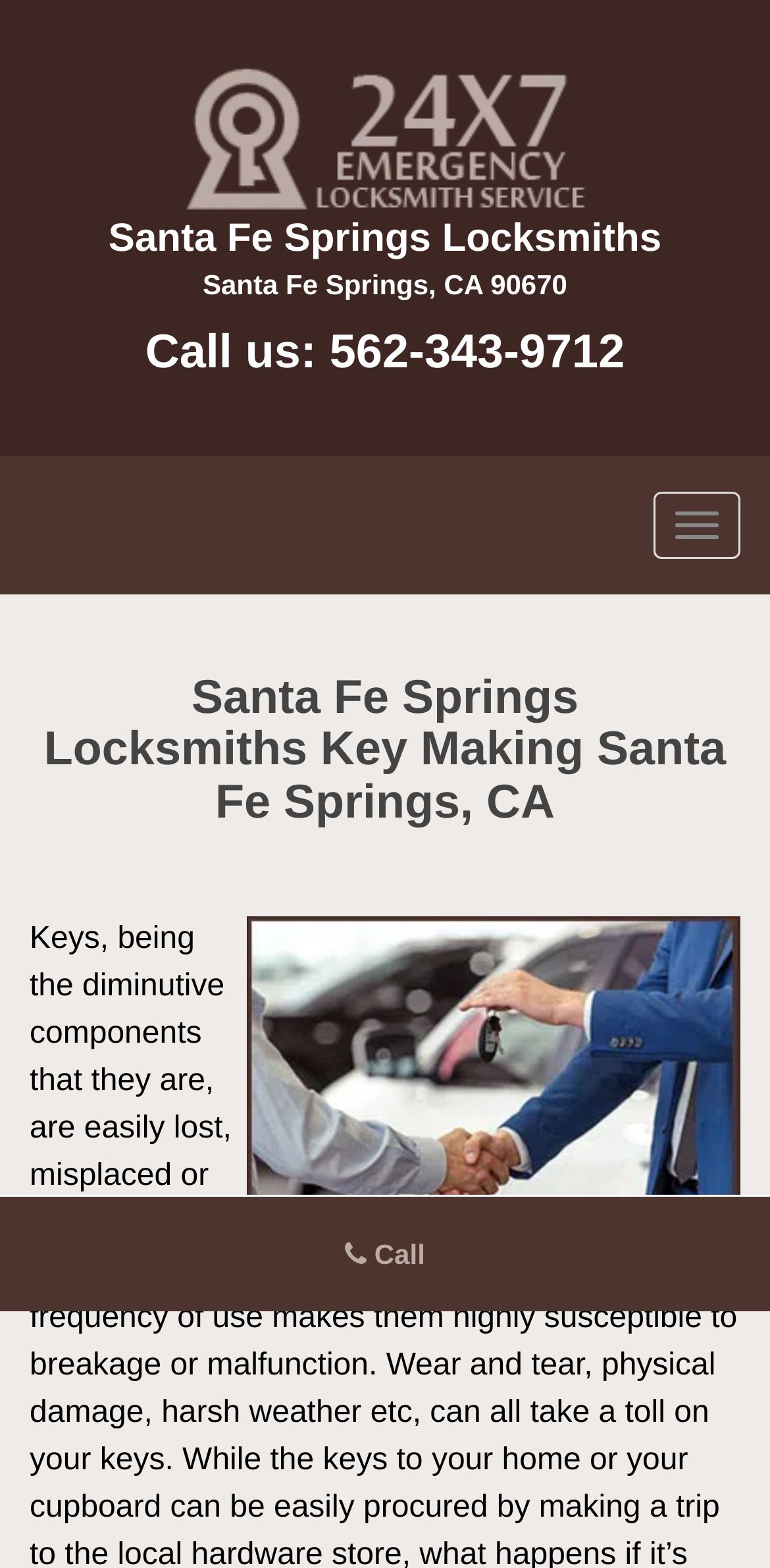Locate the bounding box of the user interface element based on this description: "Toggle navigation".

[0.849, 0.313, 0.962, 0.356]